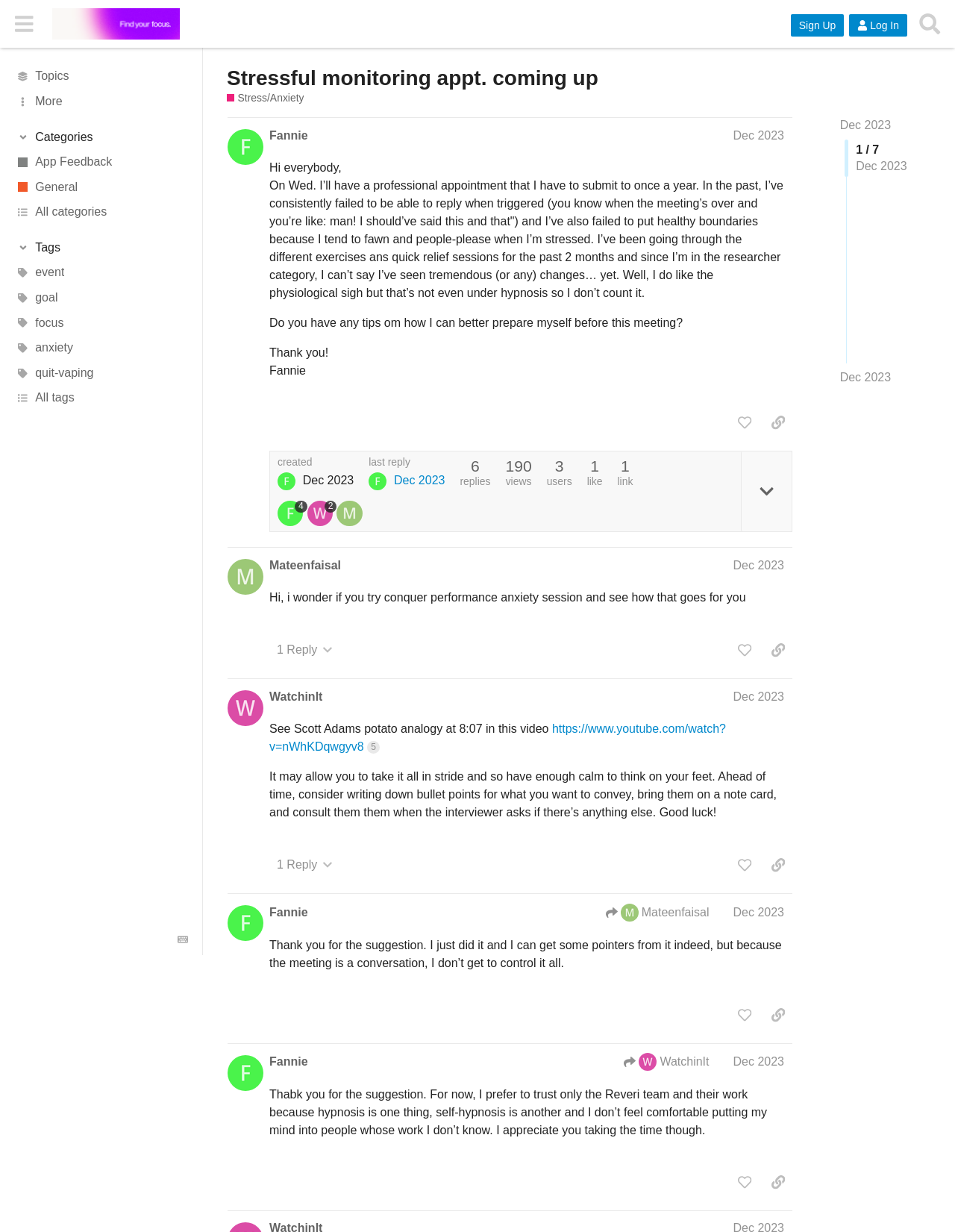Given the description of the UI element: "​", predict the bounding box coordinates in the form of [left, top, right, bottom], with each value being a float between 0 and 1.

[0.776, 0.366, 0.829, 0.431]